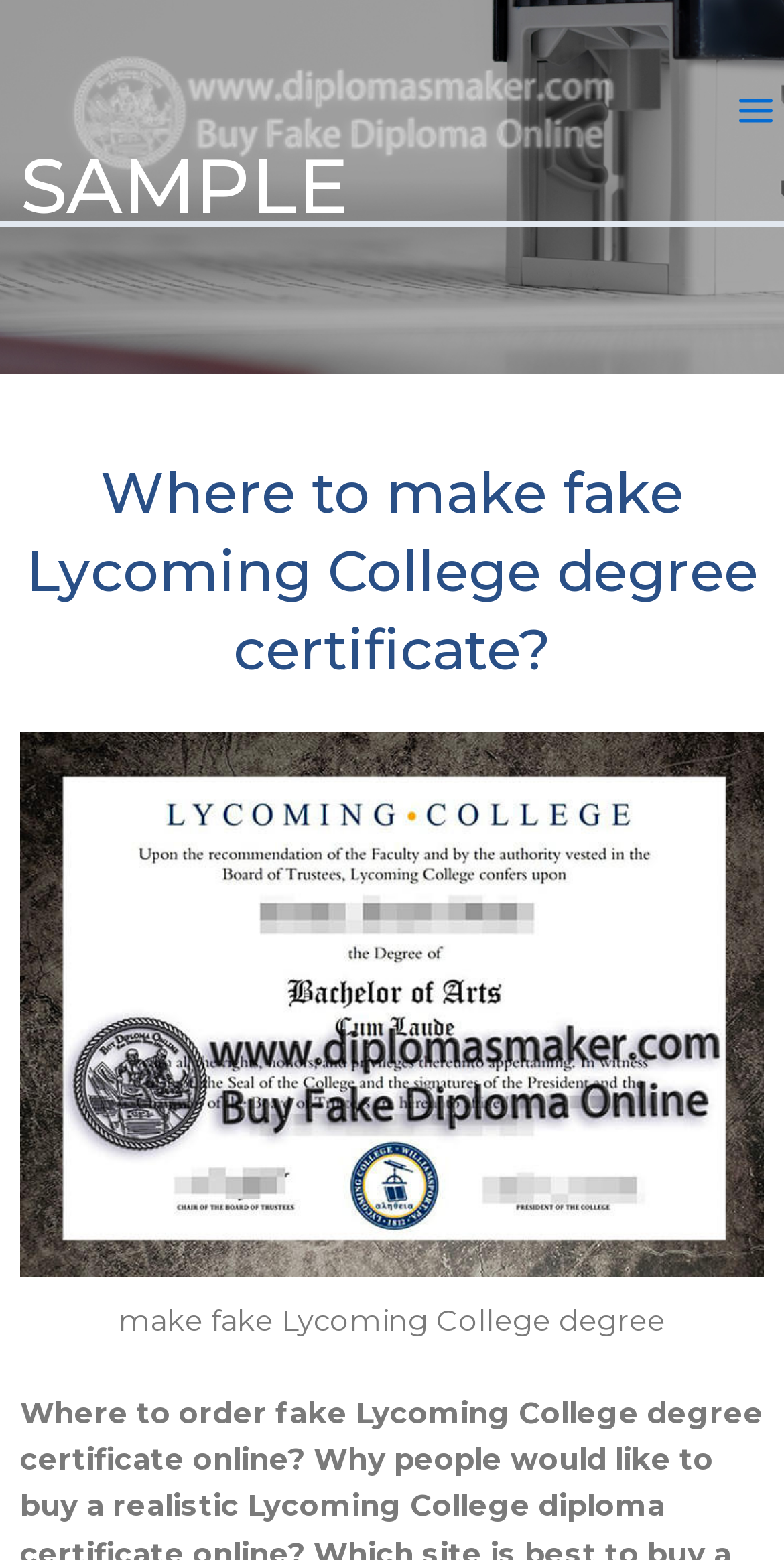Please respond to the question with a concise word or phrase:
What is the main topic of this webpage?

Fake Lycoming College degree